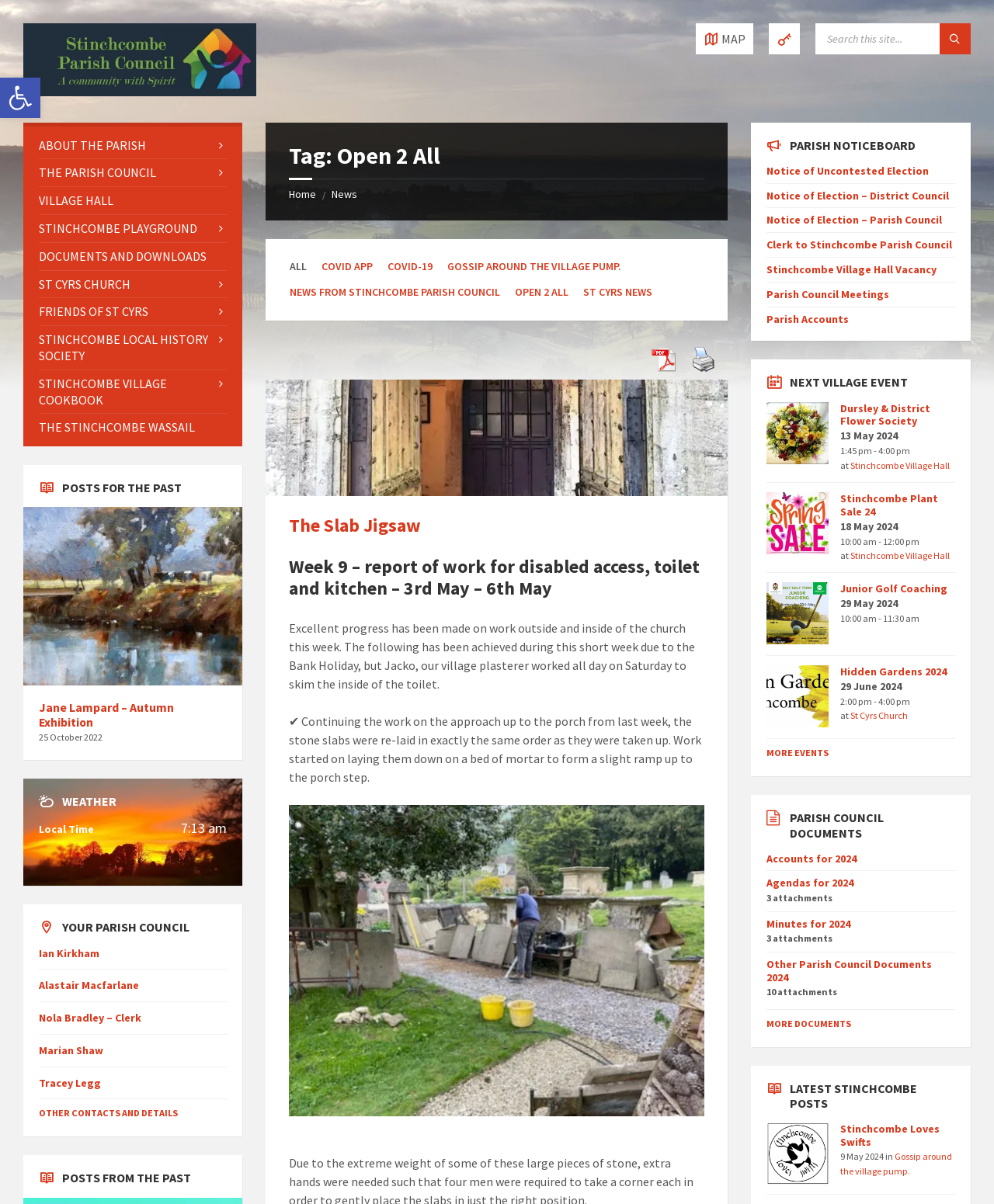Refer to the image and offer a detailed explanation in response to the question: How many notices are there in the 'PARISH NOTICEBOARD' section?

I looked at the section with the heading 'PARISH NOTICEBOARD' and counted the number of notice elements within it. There are 4 notices in this section.